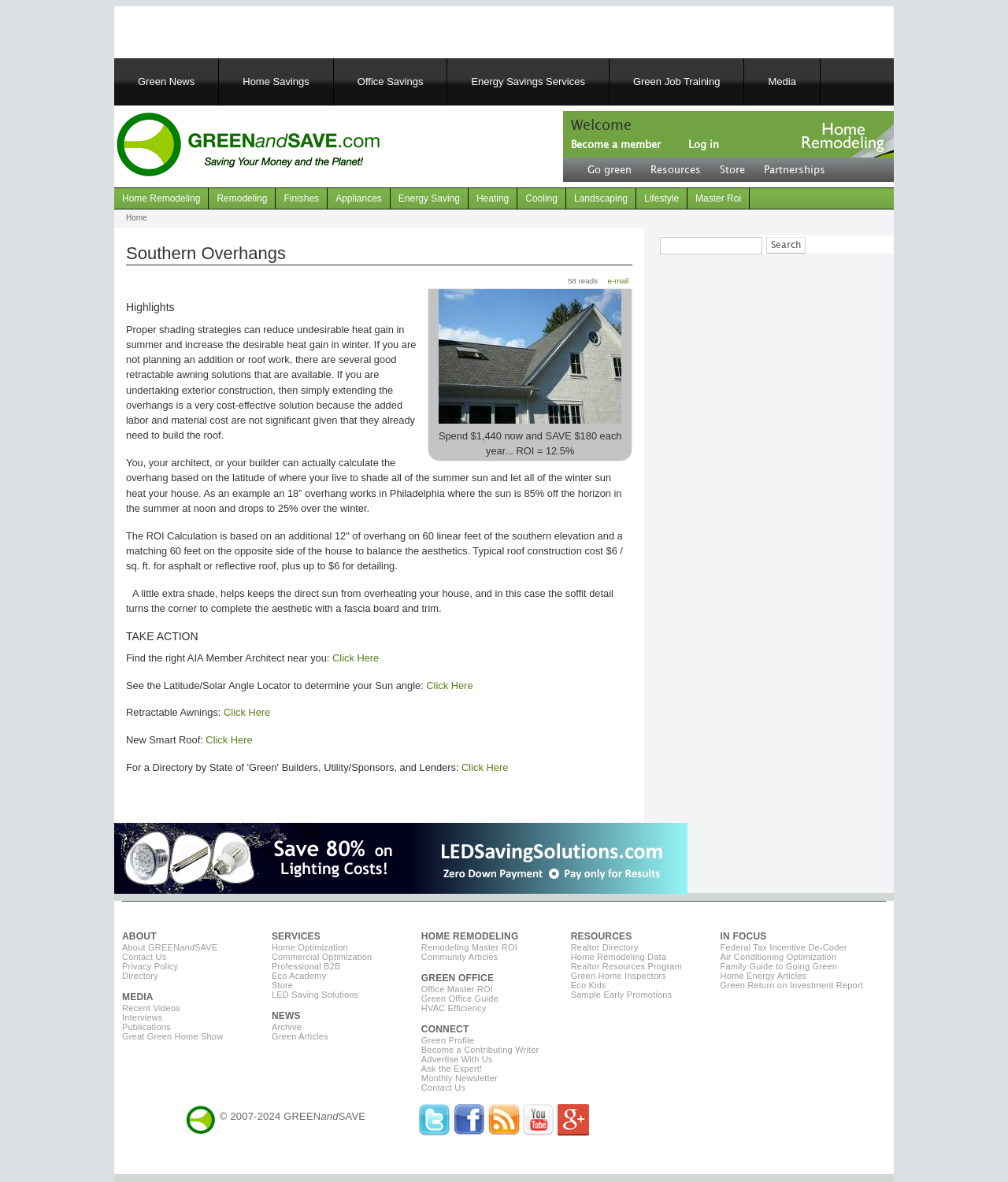Find the bounding box coordinates of the area that needs to be clicked in order to achieve the following instruction: "Submit a request". The coordinates should be specified as four float numbers between 0 and 1, i.e., [left, top, right, bottom].

None